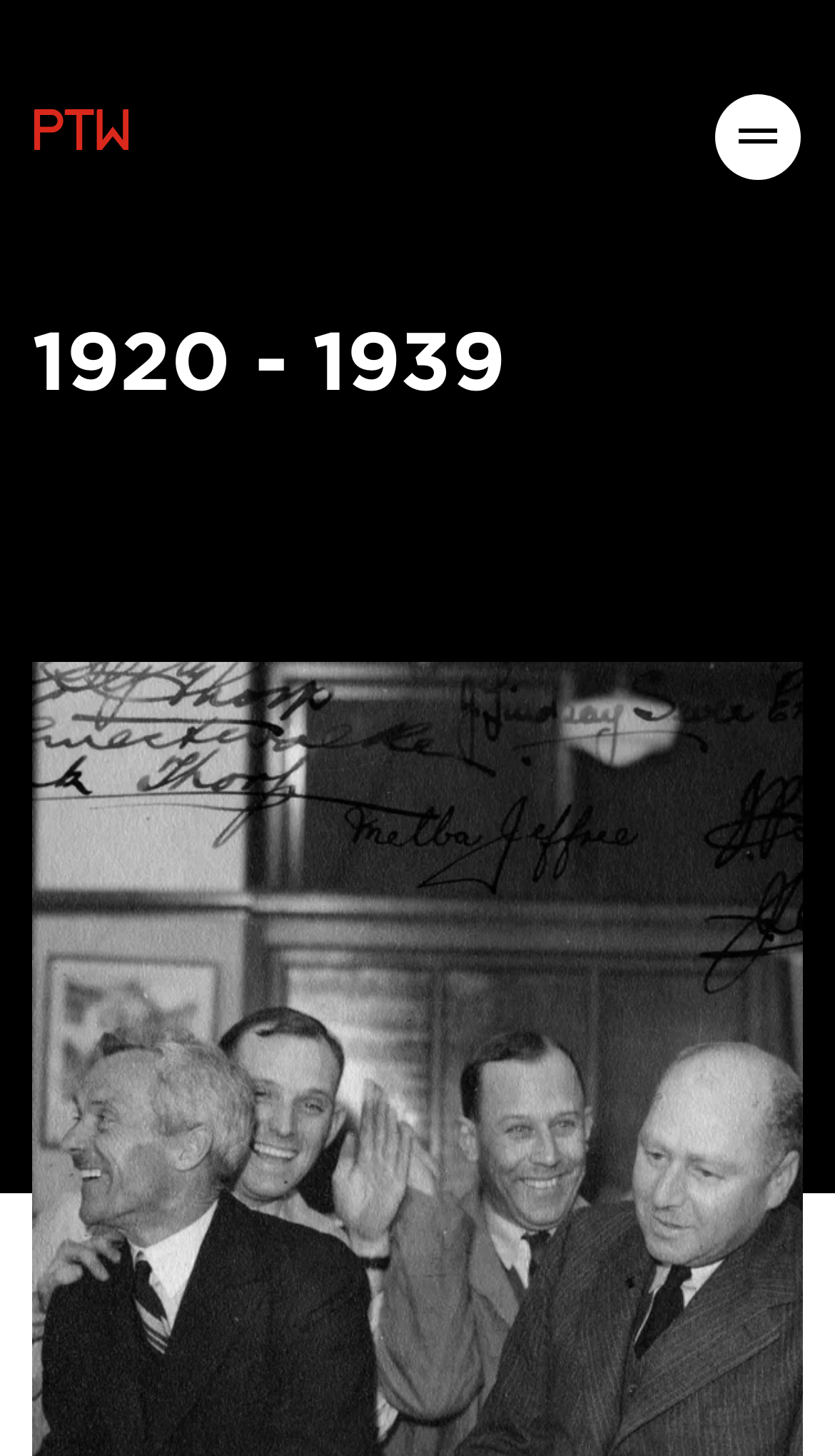Identify the bounding box for the UI element described as: "parent_node: Projects". Ensure the coordinates are four float numbers between 0 and 1, formatted as [left, top, right, bottom].

[0.856, 0.065, 0.959, 0.124]